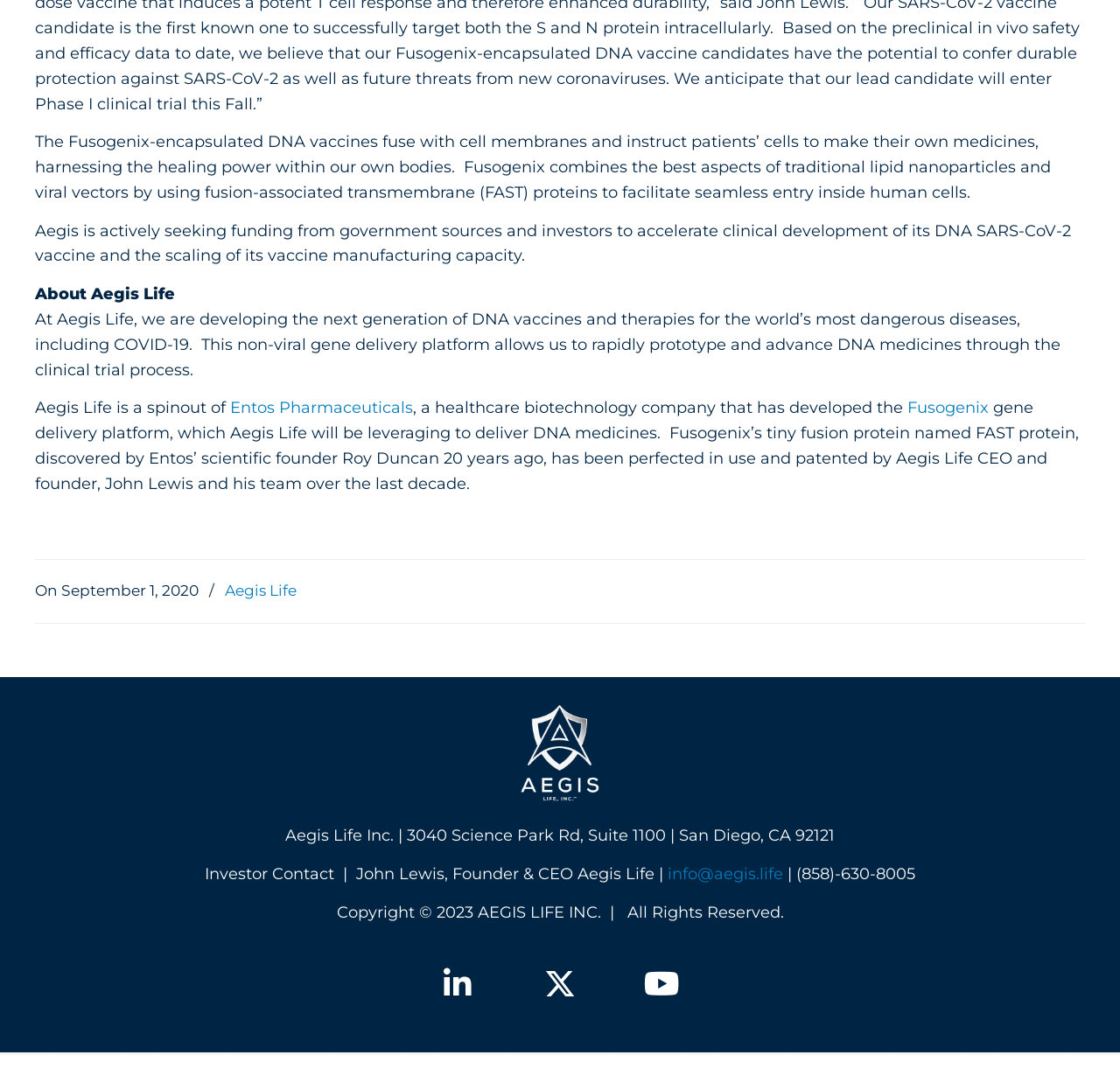Extract the bounding box coordinates for the HTML element that matches this description: "Aegis Life". The coordinates should be four float numbers between 0 and 1, i.e., [left, top, right, bottom].

[0.201, 0.531, 0.265, 0.553]